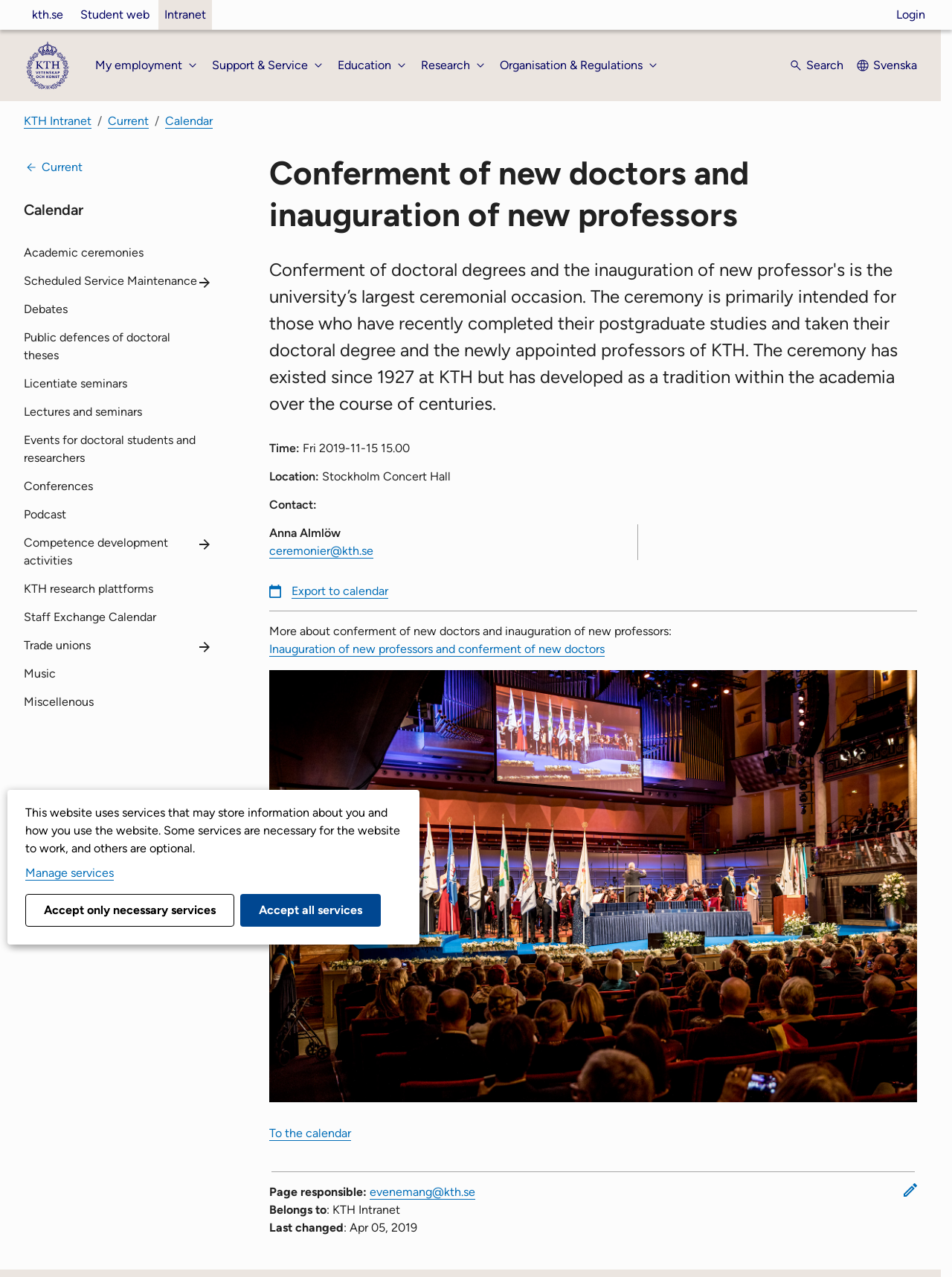Who is the contact person for the ceremony?
Please ensure your answer to the question is detailed and covers all necessary aspects.

I found the answer by looking at the 'Contact:' section on the webpage, which is located below the 'Location:' section. The text 'Anna Almlöw' is listed as the contact person for the ceremony.